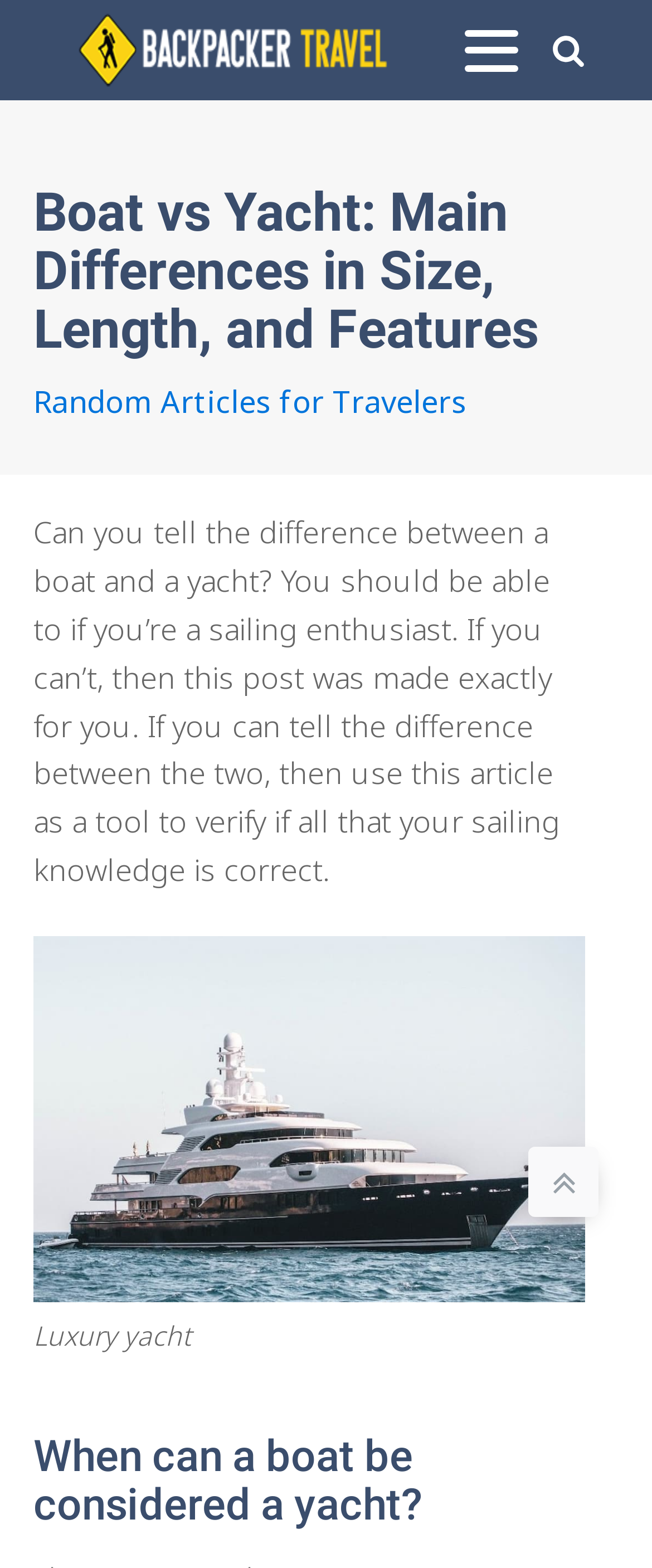Find the coordinates for the bounding box of the element with this description: "Random Articles for Travelers".

[0.051, 0.24, 0.715, 0.271]